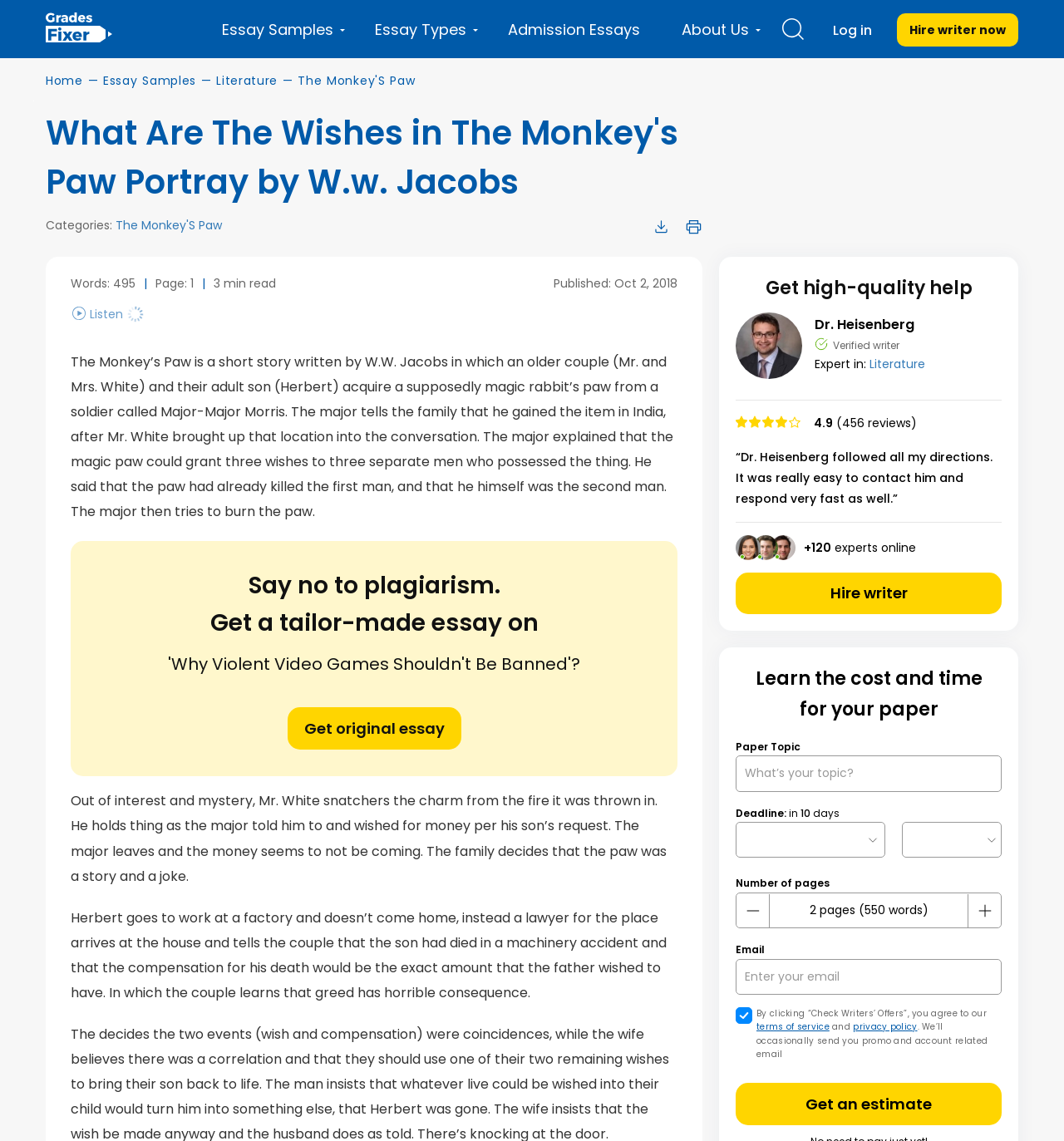Respond to the question below with a single word or phrase:
What is the topic of the essay?

The Monkey's Paw